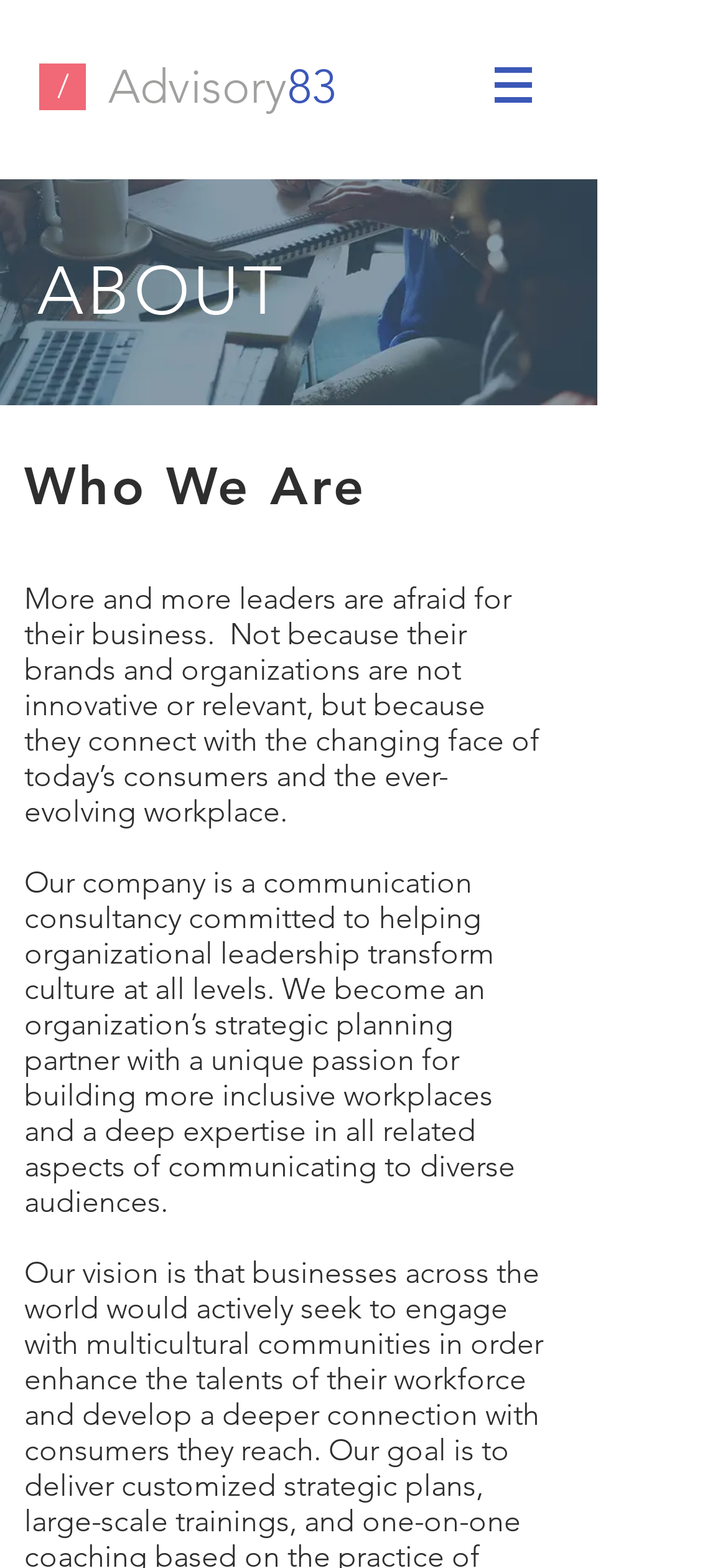What is the company's main focus?
Could you please answer the question thoroughly and with as much detail as possible?

Based on the webpage content, the company's main focus is on diversity and inclusion, as indicated by the heading 'Advisory83' and the text 'building more inclusive workplaces'.